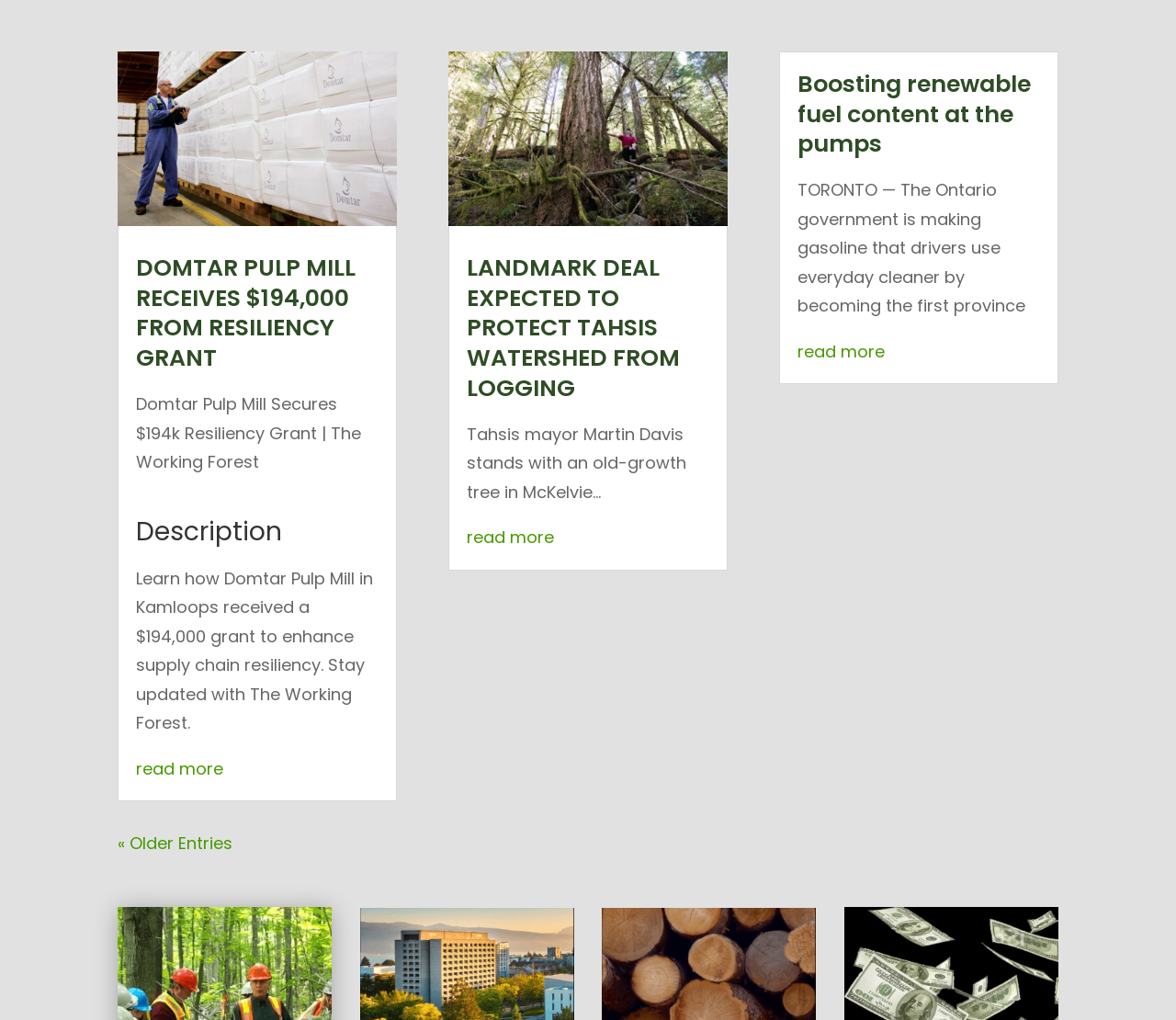Please identify the bounding box coordinates of the element I should click to complete this instruction: 'Read more about Domtar Pulp Mill receiving a resiliency grant'. The coordinates should be given as four float numbers between 0 and 1, like this: [left, top, right, bottom].

[0.116, 0.742, 0.19, 0.765]